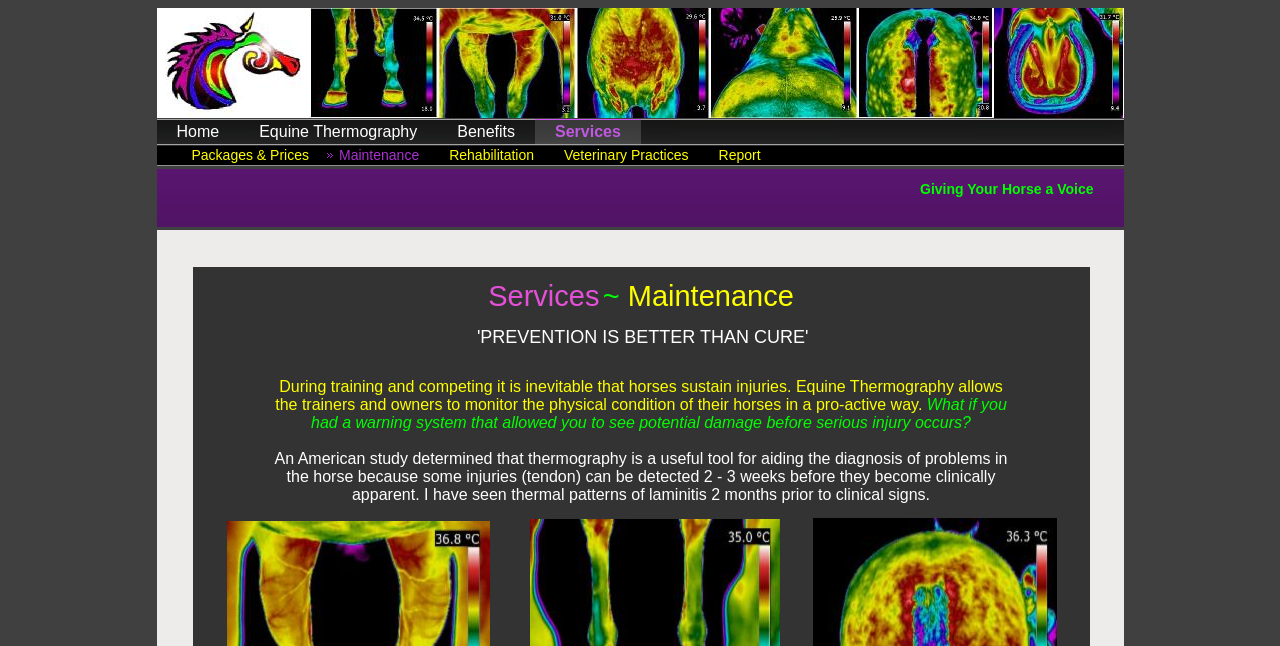Respond to the question below with a single word or phrase:
What is the condition that can be detected 2 months prior to clinical signs?

Laminitis